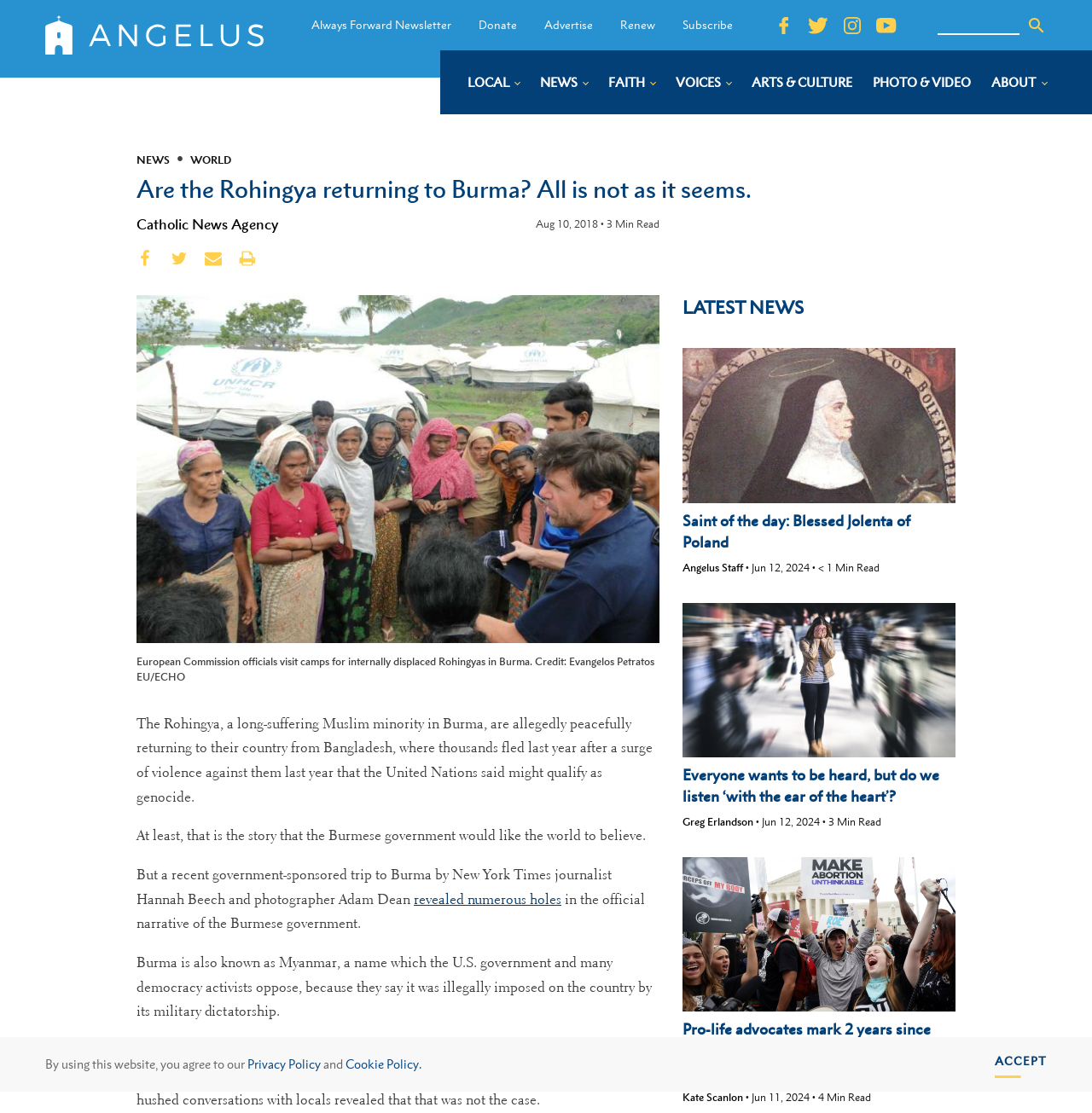What is the name of the news agency?
Refer to the image and give a detailed answer to the question.

I found the answer by looking at the link with the text 'Catholic News Agency' which is located below the main heading of the webpage.